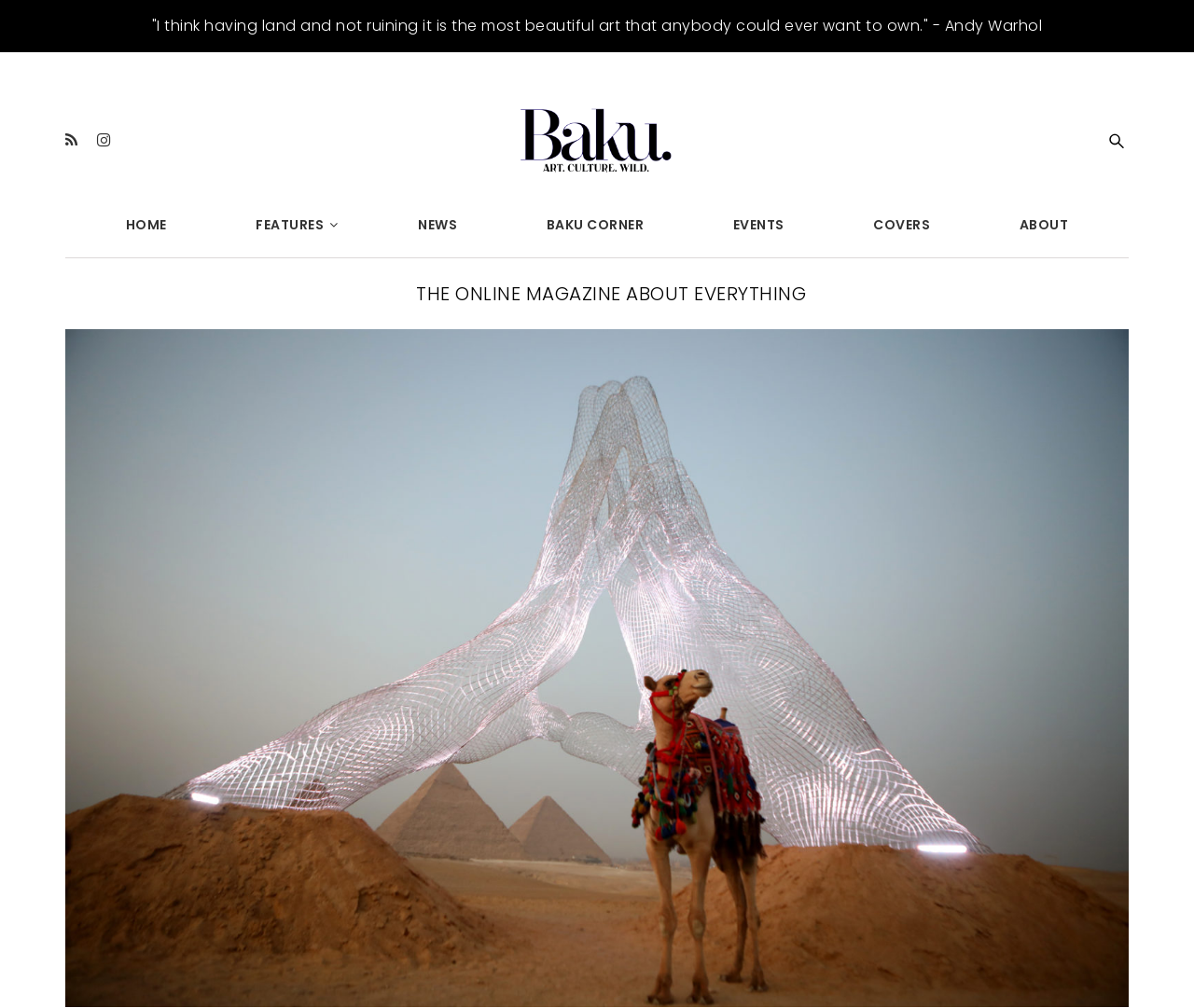Give a one-word or short phrase answer to the question: 
What is the purpose of Baku?

Support conservation and wildlife charities